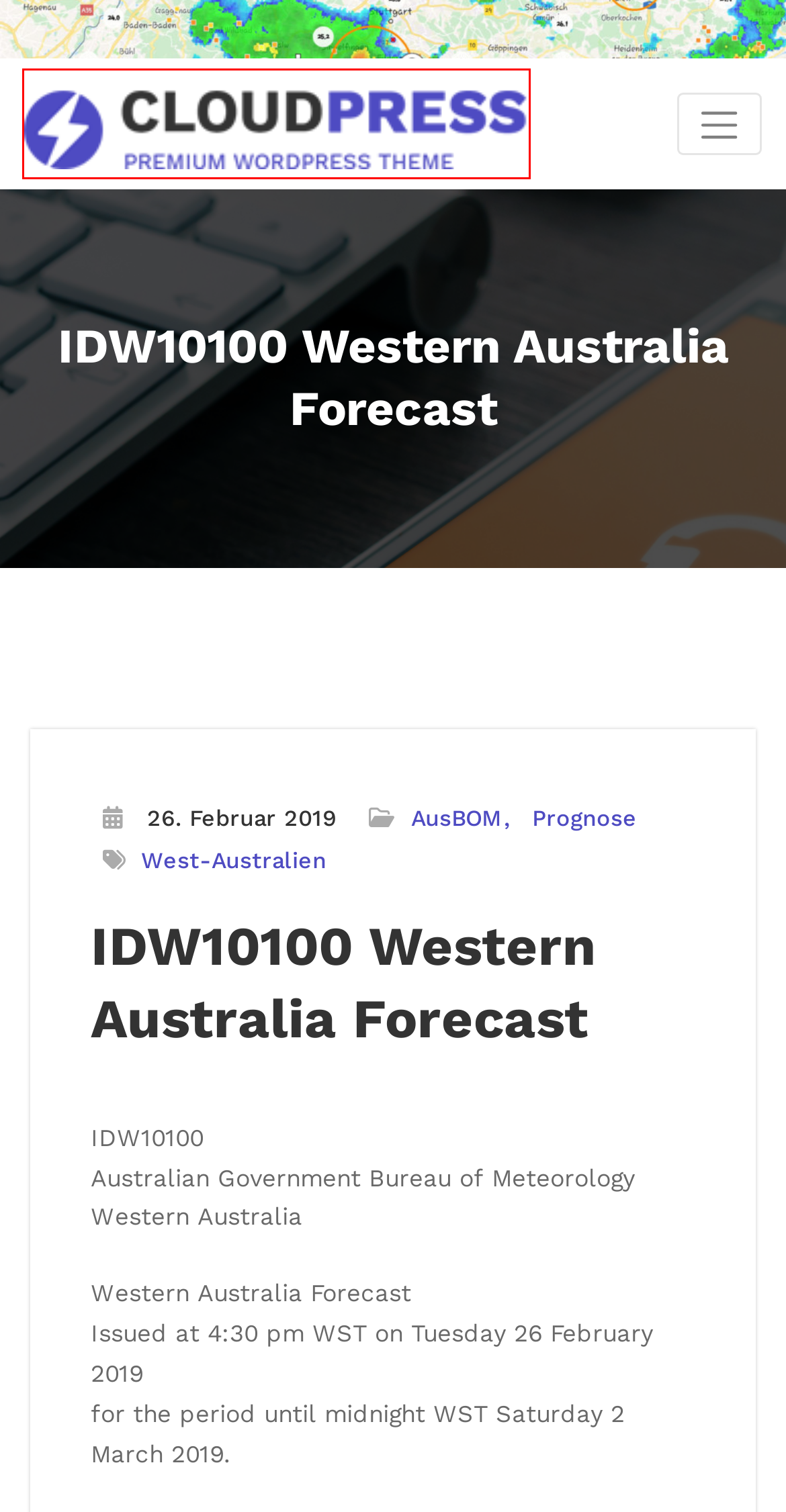You are provided with a screenshot of a webpage that includes a red rectangle bounding box. Please choose the most appropriate webpage description that matches the new webpage after clicking the element within the red bounding box. Here are the candidates:
A. Copyright Notice - Bureau of Meteorology
B. West-Australien – Blog @ Filderstadtweather
C. Blog Tool, Publishing Platform, and CMS – WordPress.org
D. NHC Eastern North Pacific
E. Blog @ Filderstadtweather – Weather and more …
F. Startseite - Landesanstalt für Umwelt Baden-Württemberg
G. AusBOM – Blog @ Filderstadtweather
H. Prognose – Blog @ Filderstadtweather

E